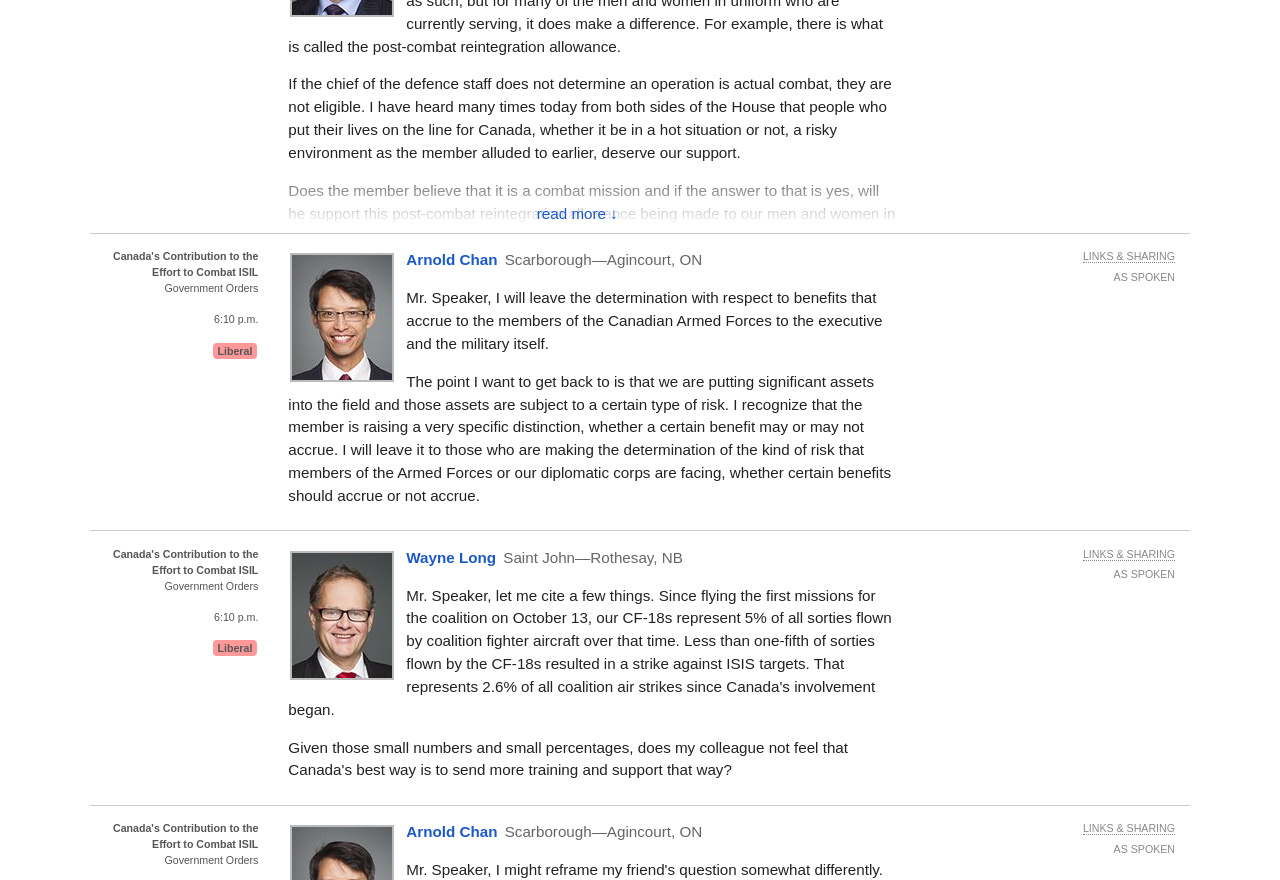Pinpoint the bounding box coordinates of the clickable element to carry out the following instruction: "Provide feedback."

[0.777, 0.414, 0.864, 0.431]